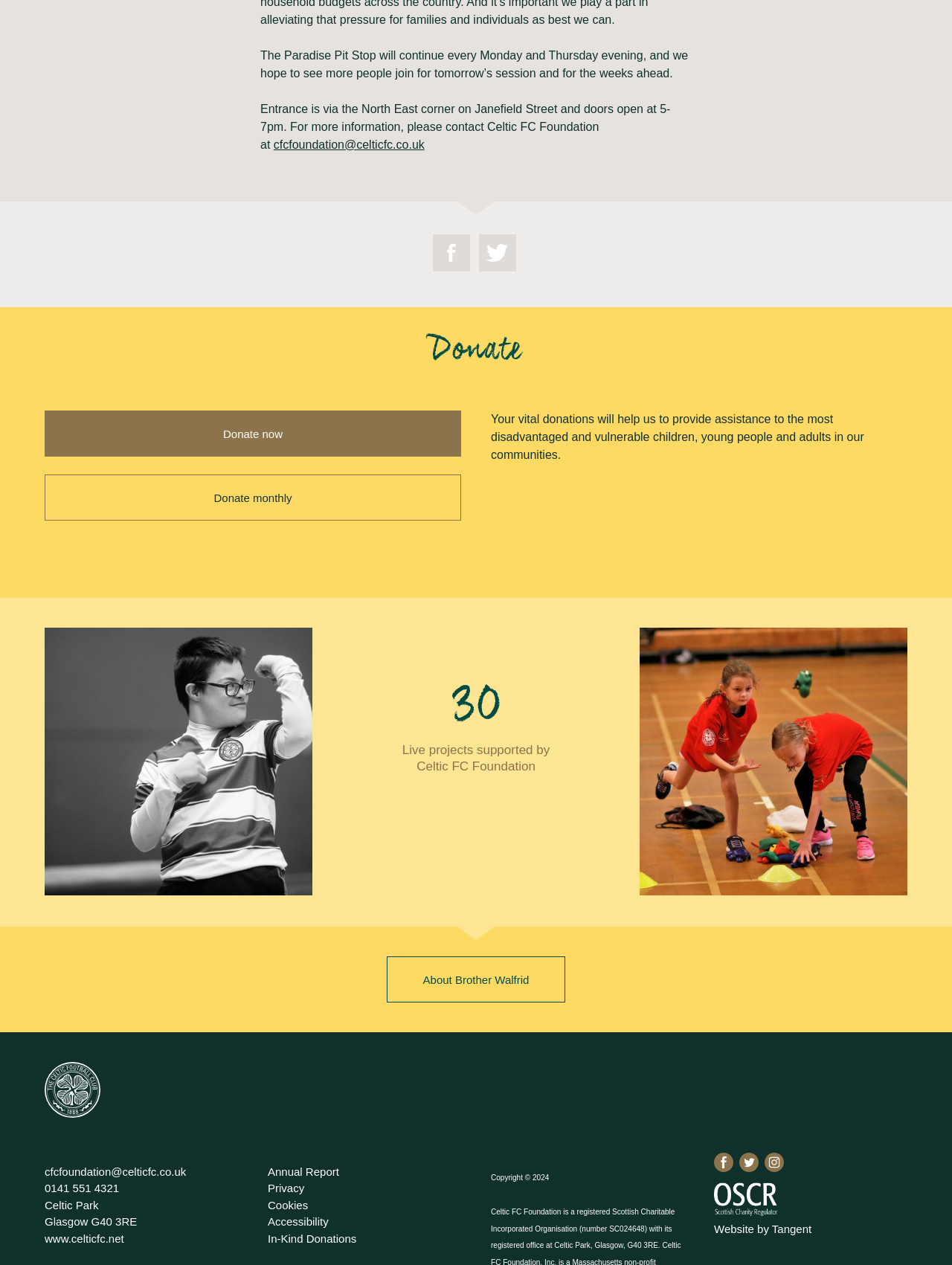Answer the following in one word or a short phrase: 
What is the Paradise Pit Stop?

A weekly session